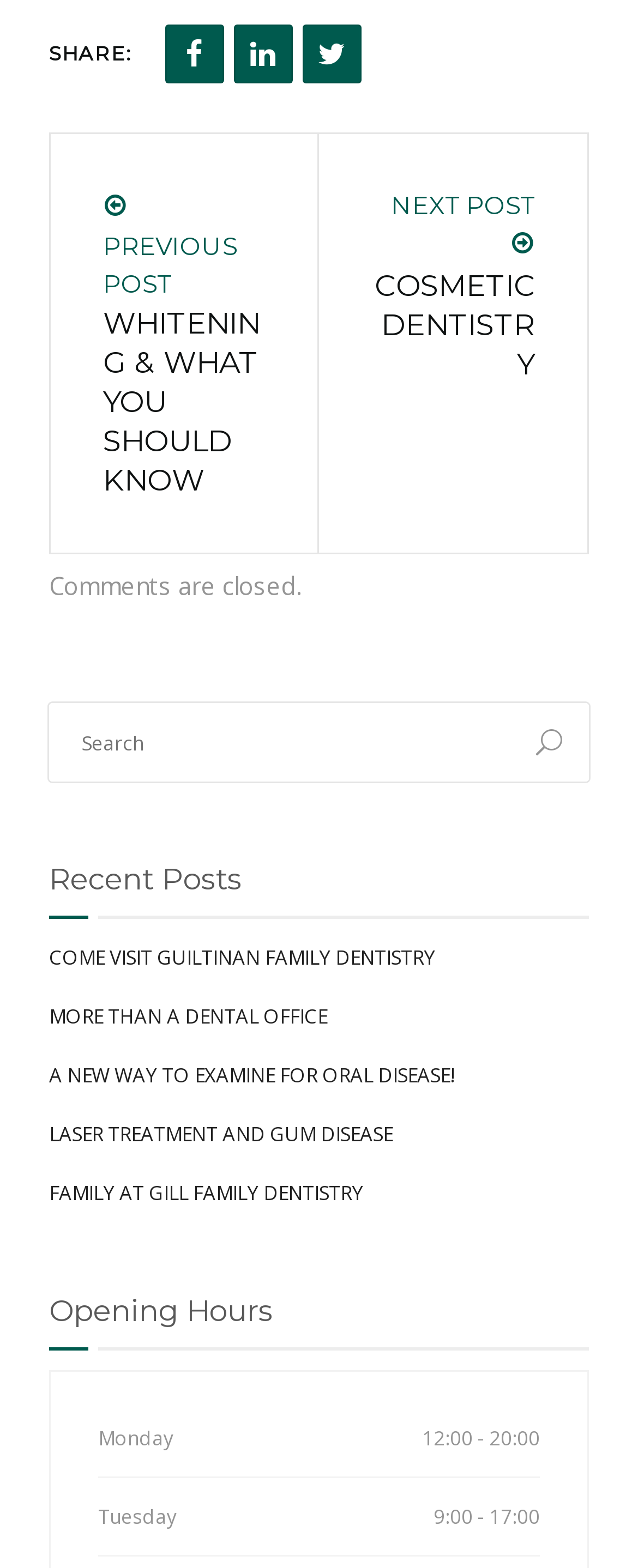Identify the bounding box coordinates for the UI element described as follows: value="". Use the format (top-left x, top-left y, bottom-right x, bottom-right y) and ensure all values are floating point numbers between 0 and 1.

[0.8, 0.449, 0.923, 0.499]